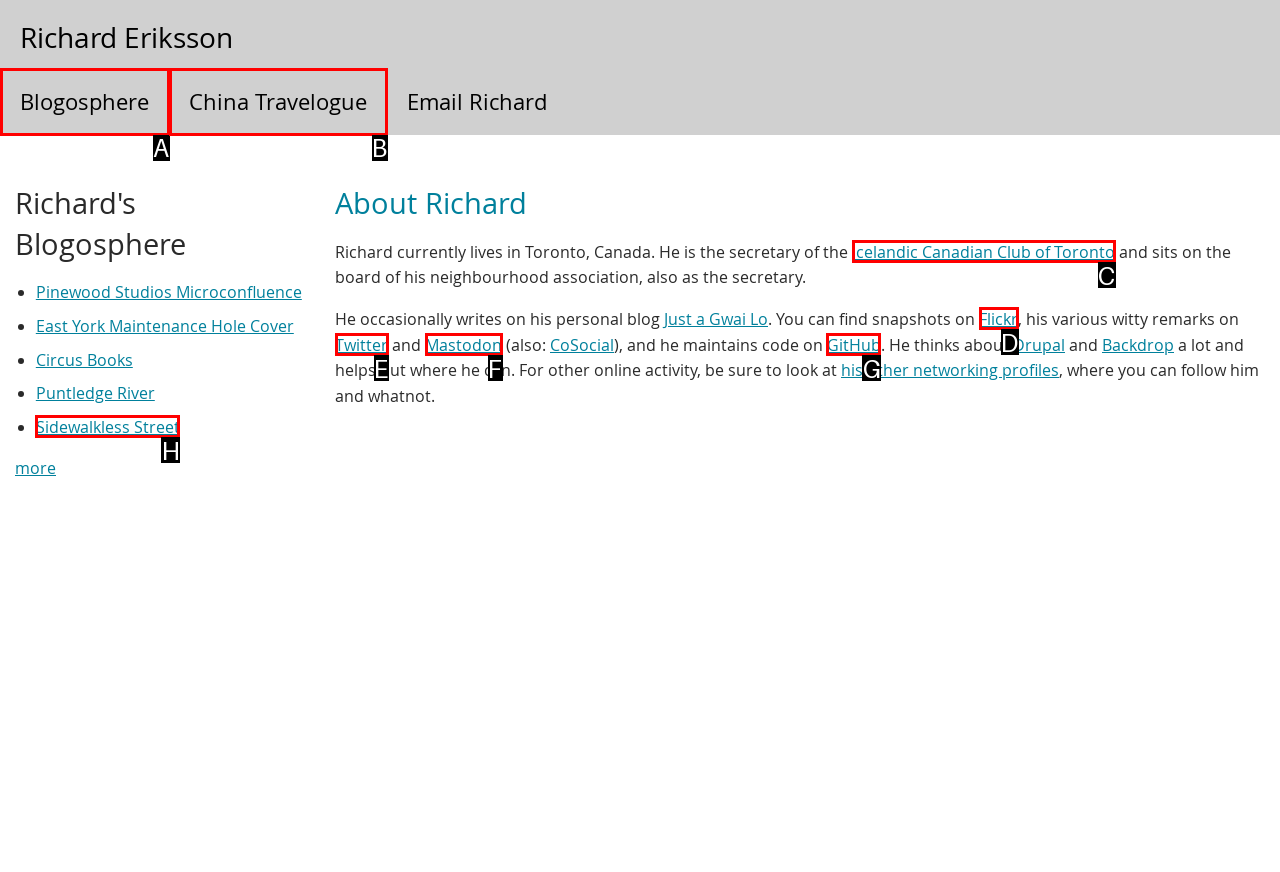Indicate which UI element needs to be clicked to fulfill the task: Search for something
Answer with the letter of the chosen option from the available choices directly.

None